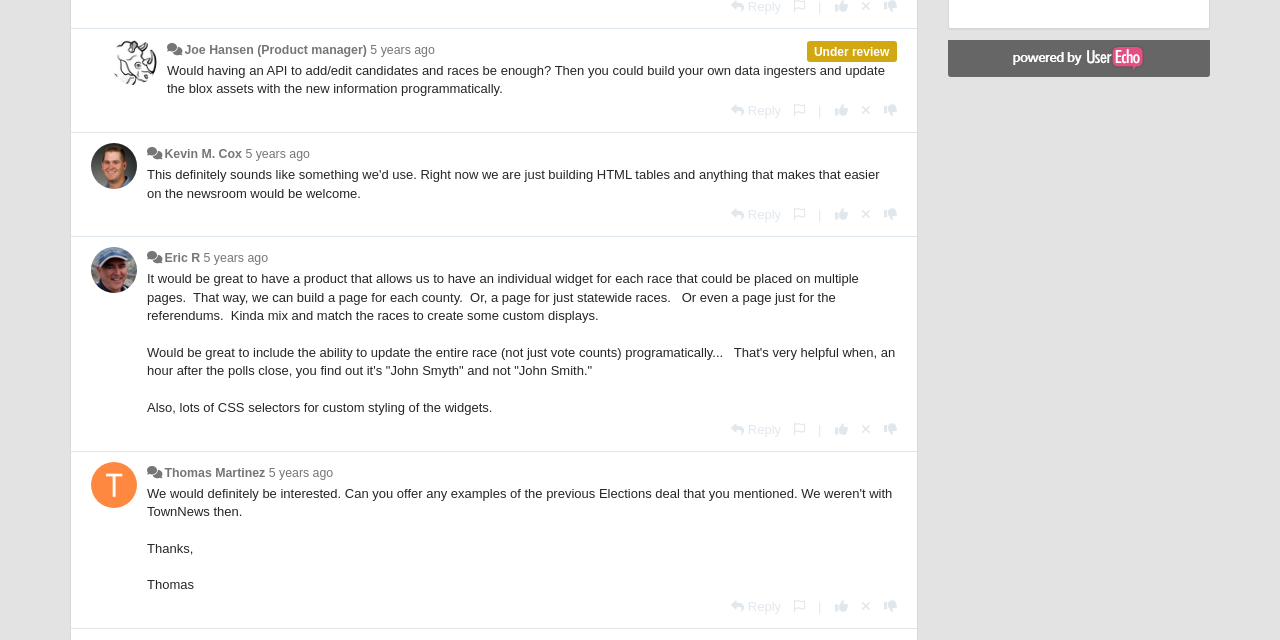Give the bounding box coordinates for the element described by: "Home".

None